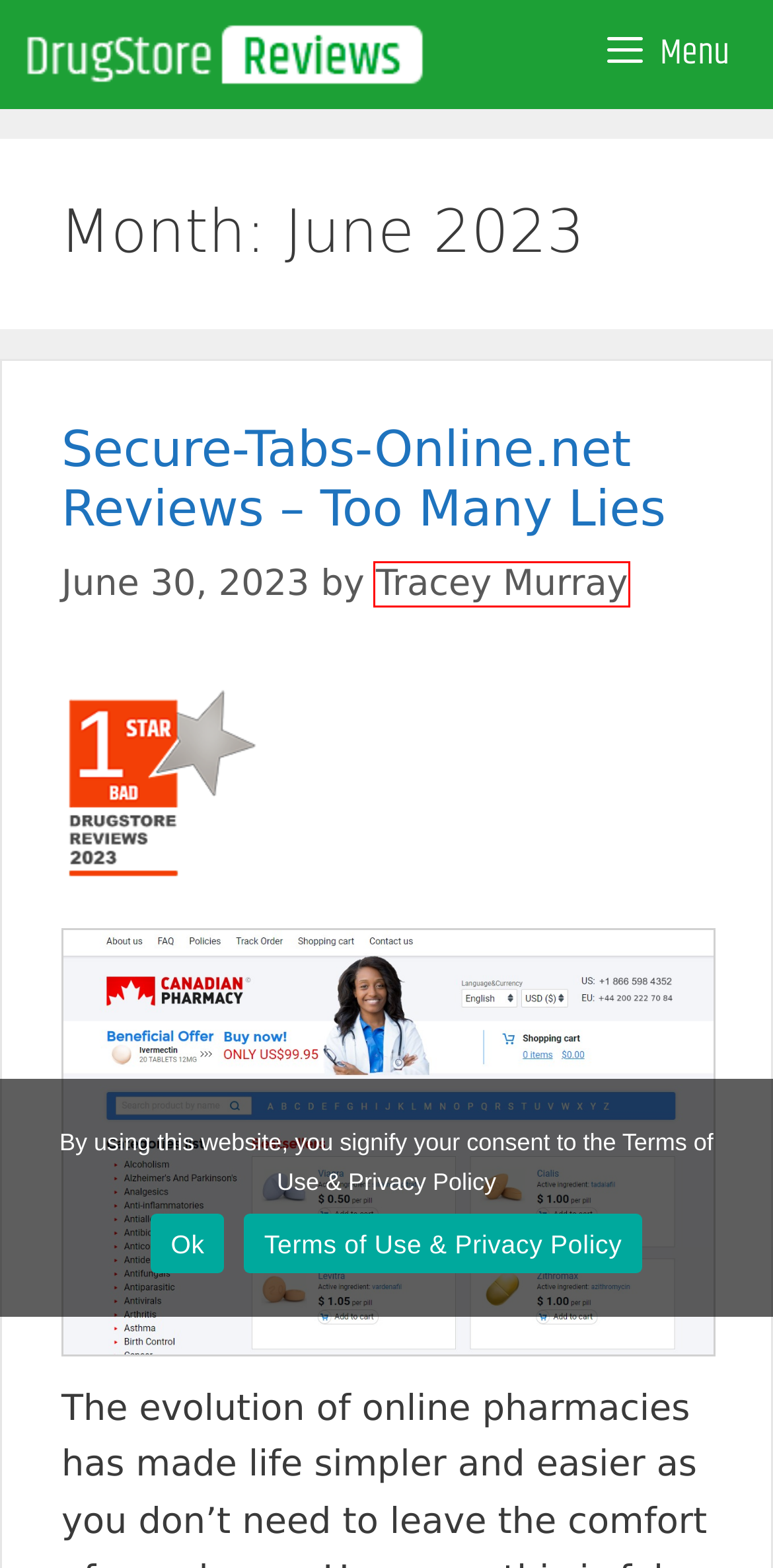You are presented with a screenshot of a webpage containing a red bounding box around an element. Determine which webpage description best describes the new webpage after clicking on the highlighted element. Here are the candidates:
A. Med-bb.com Reviews - Fake Treatments - DrugstoreReviews
B. DrugstoreReviews - Online Pharmacy - Reviews | Ratings | Scam analysis
C. Terms of Use - DrugstoreReviews
D. Tracey Murray, Author at DrugstoreReviews
E. OnlineMedx.com Reviews - Risky Game - DrugstoreReviews
F. true-tabs.net - Low Prices Today Only
G. Glossary - DrugstoreReviews
H. Secure-Tabs-Online.net Reviews - Too Many Lies - DrugstoreReviews

D